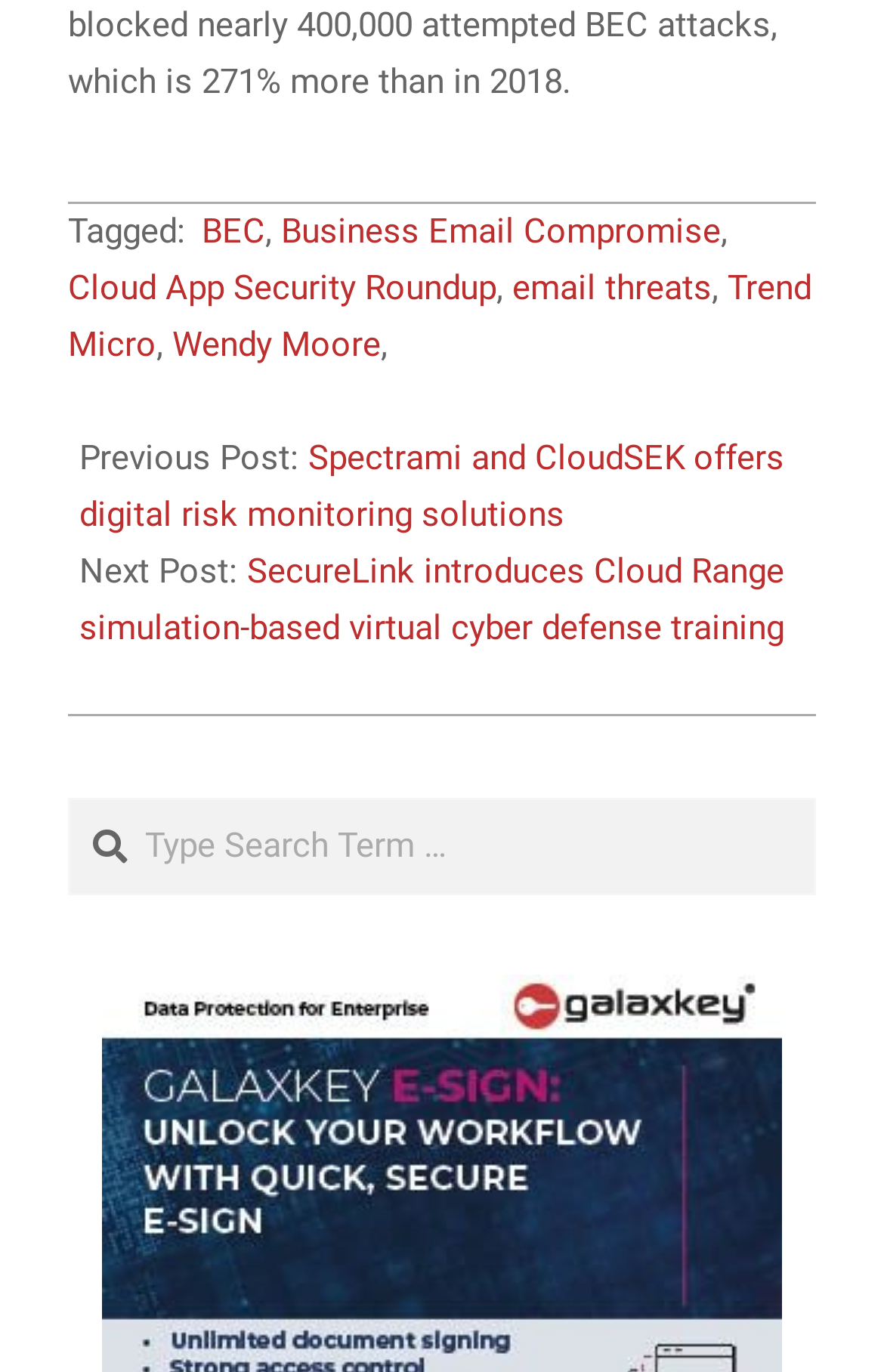Please look at the image and answer the question with a detailed explanation: What is the purpose of the textbox?

The textbox has a placeholder text 'Type Search Term …' and is located next to a 'Search' label, indicating that its purpose is to allow users to search for content on the website.